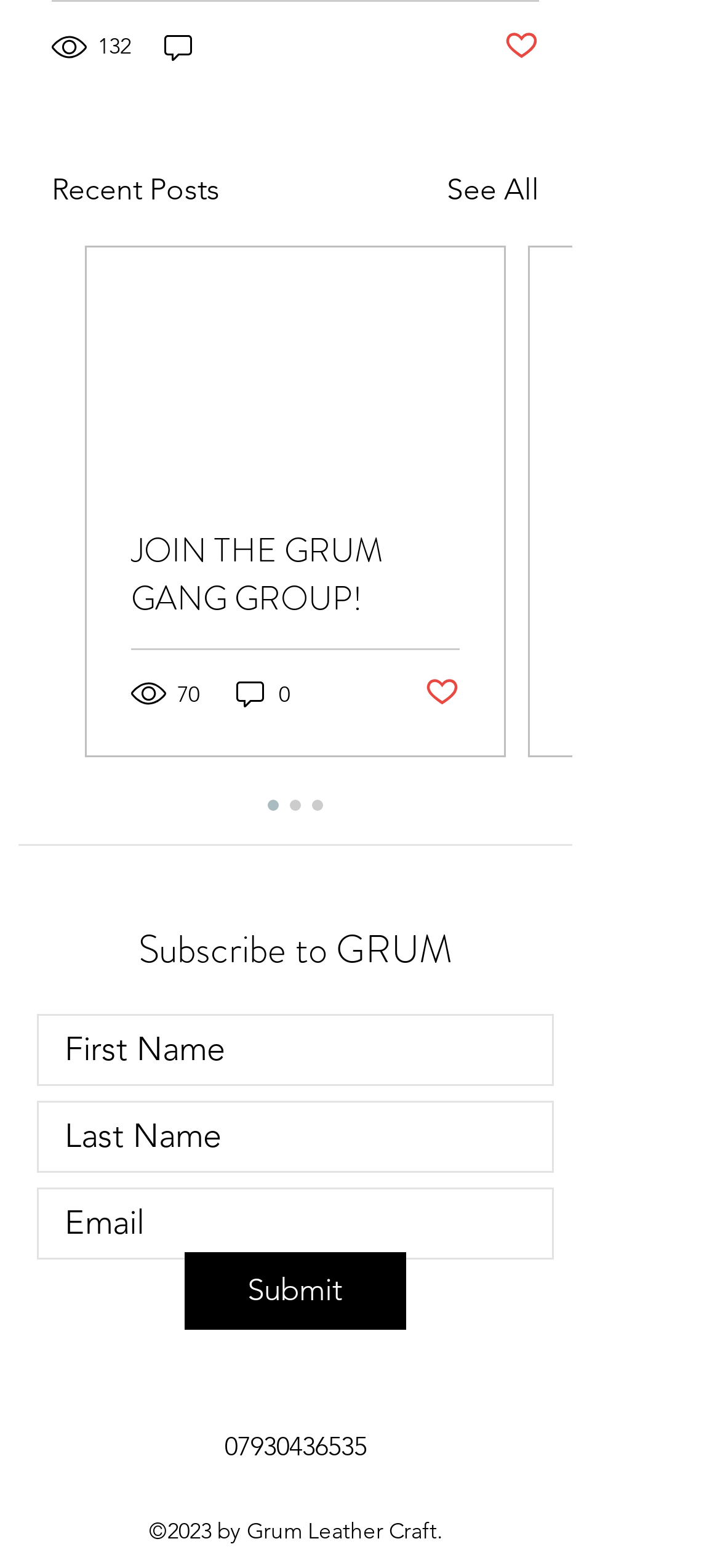Please locate the bounding box coordinates of the element that should be clicked to achieve the given instruction: "View recent posts".

[0.072, 0.107, 0.305, 0.135]